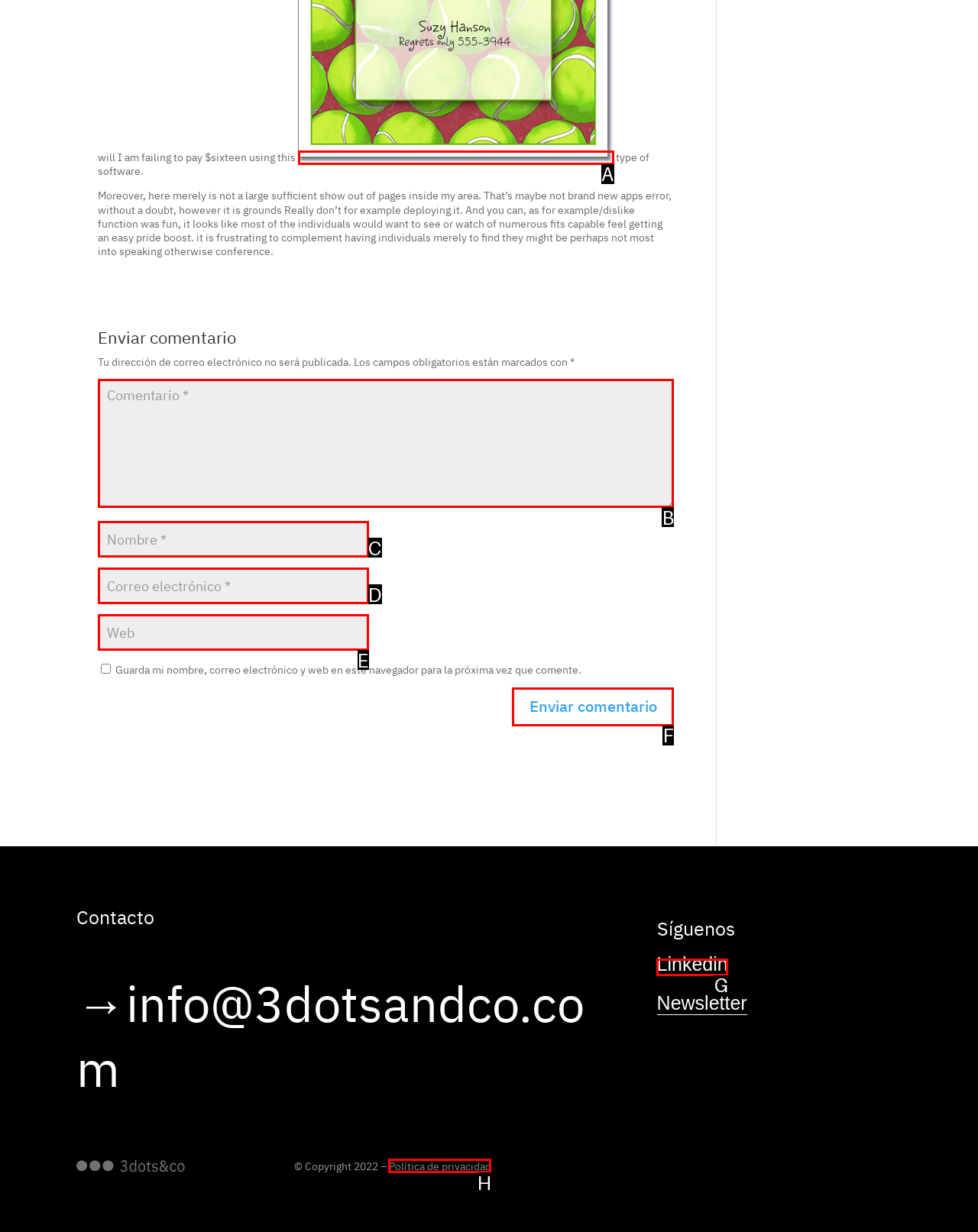Given the description: input value="Web" name="url", determine the corresponding lettered UI element.
Answer with the letter of the selected option.

E